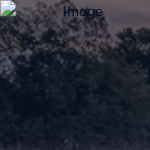Describe all the elements in the image extensively.

The image showcases a serene outdoor scene, possibly taken at dusk, with a backdrop of trees silhouetted against a soft gradient sky. This picturesque setting aligns with the theme of community and nature, reflecting the welcoming environment of the Vernon Township Animal Shelter, where individuals can find their new furry friends. The shelter promotes pet adoption and encourages visitors to enjoy the beauty of nature while considering adopting pets, fostering a sense of companionship and love for animals. The image serves as an inviting representation of the shelter’s mission to connect animals with loving homes.